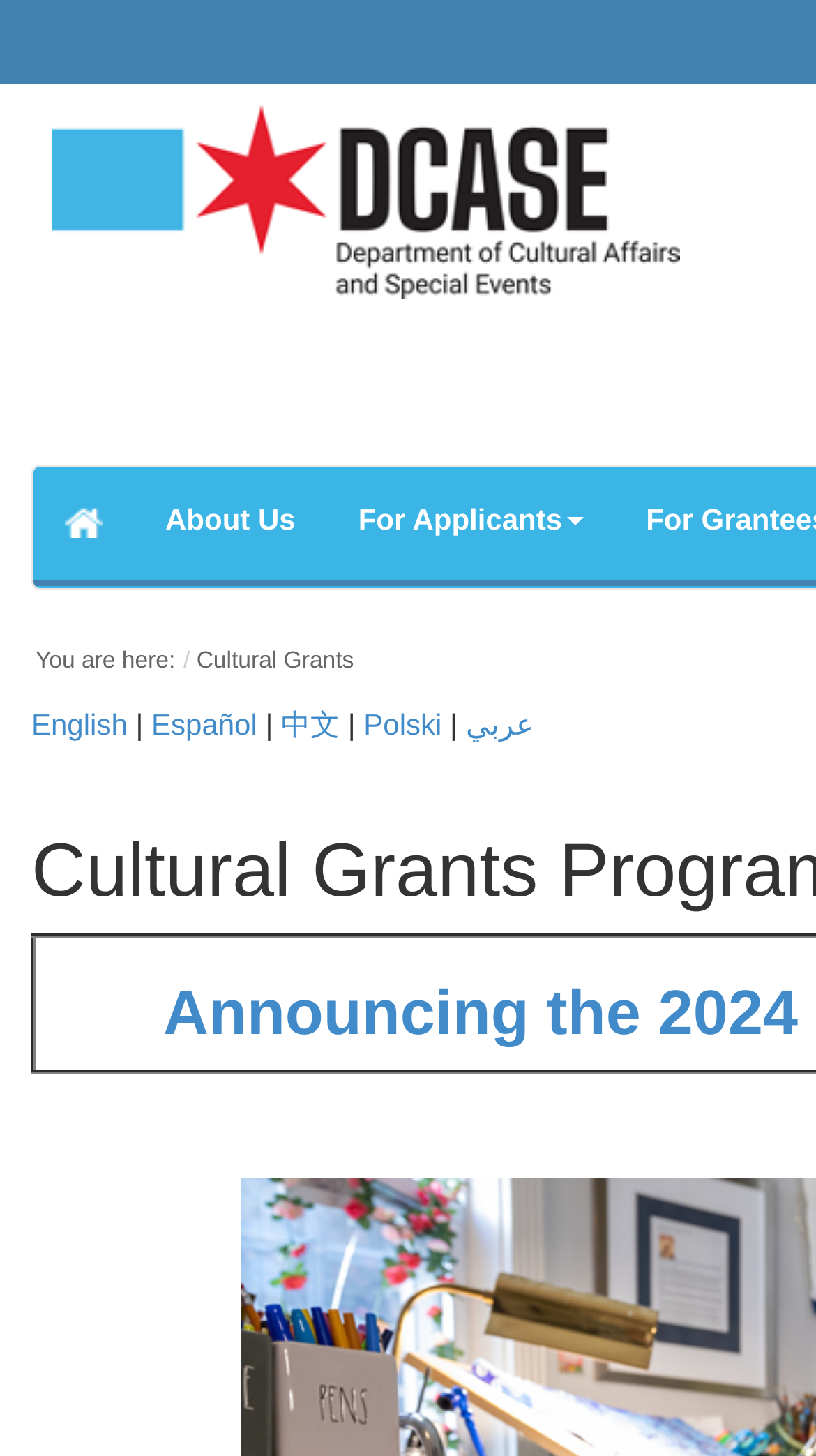Provide the bounding box coordinates of the HTML element described by the text: "For Applicants". The coordinates should be in the format [left, top, right, bottom] with values between 0 and 1.

[0.401, 0.321, 0.753, 0.392]